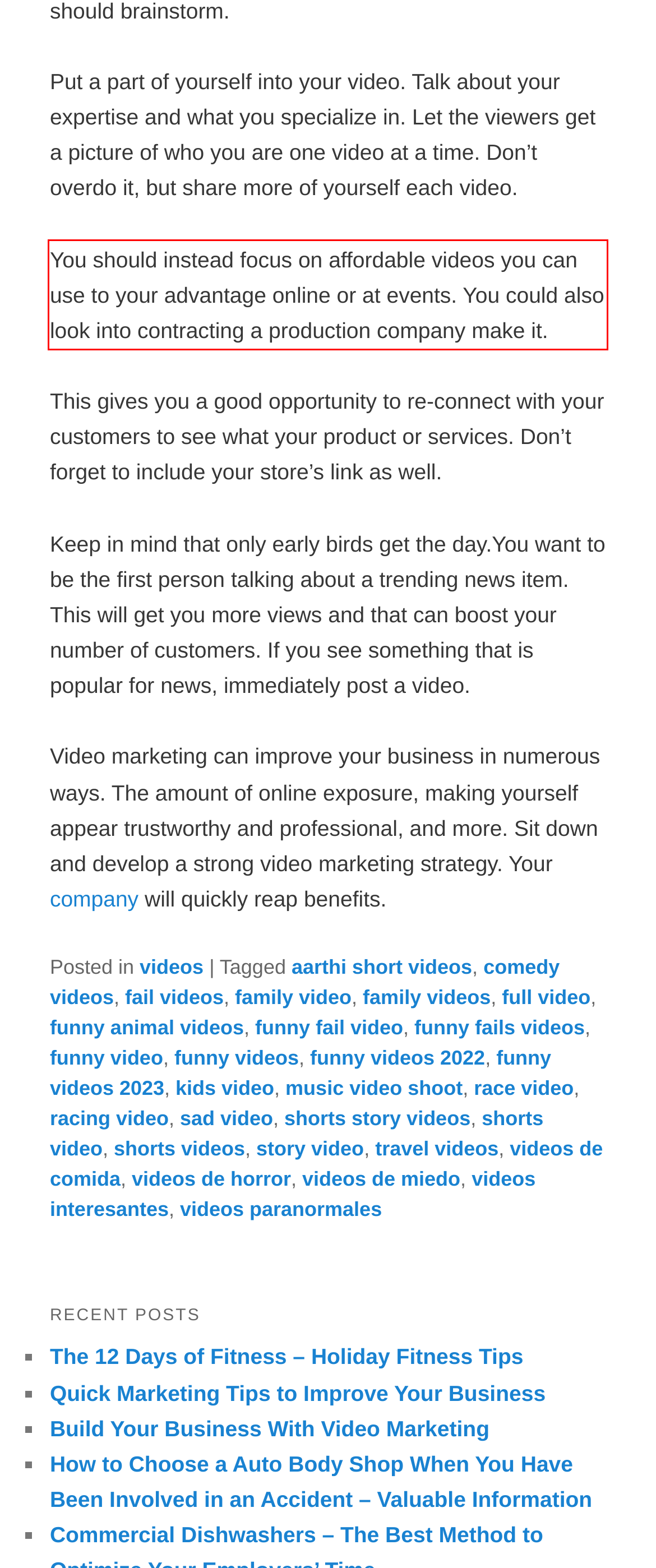Review the screenshot of the webpage and recognize the text inside the red rectangle bounding box. Provide the extracted text content.

You should instead focus on affordable videos you can use to your advantage online or at events. You could also look into contracting a production company make it.